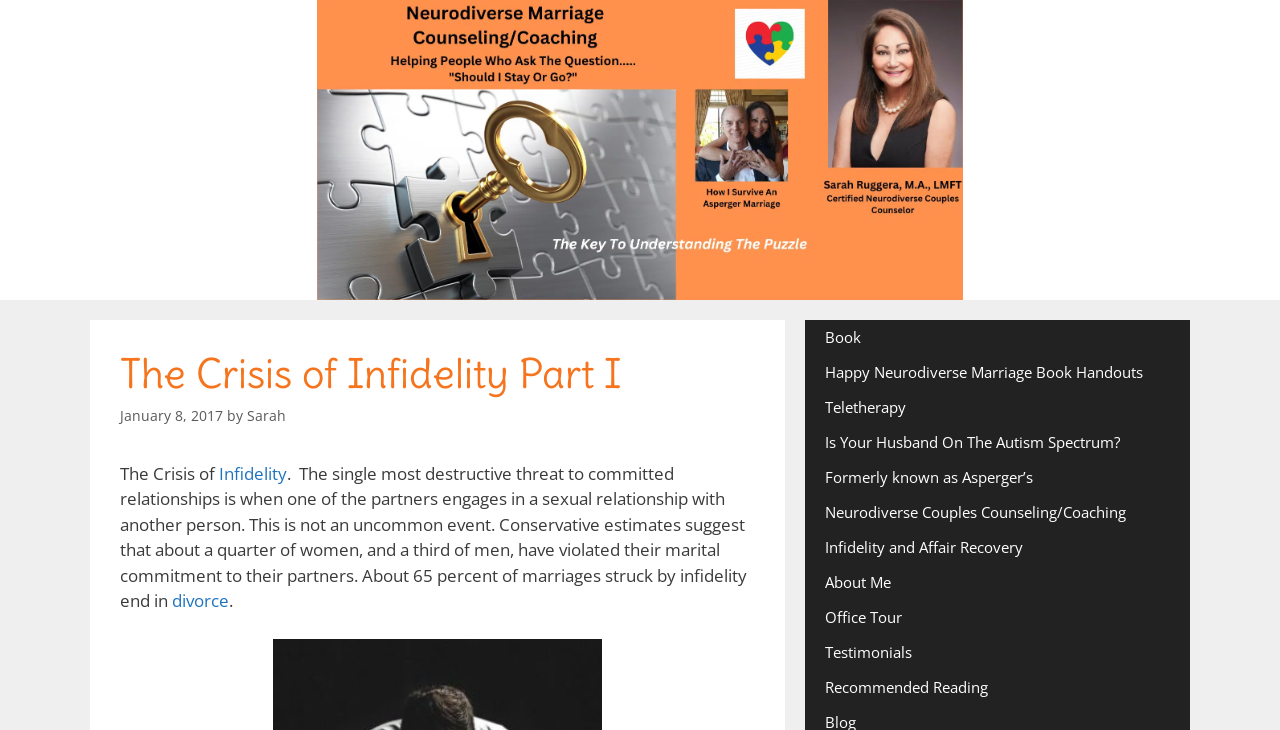Determine the bounding box coordinates of the section to be clicked to follow the instruction: "go to the book page". The coordinates should be given as four float numbers between 0 and 1, formatted as [left, top, right, bottom].

[0.629, 0.438, 0.93, 0.486]